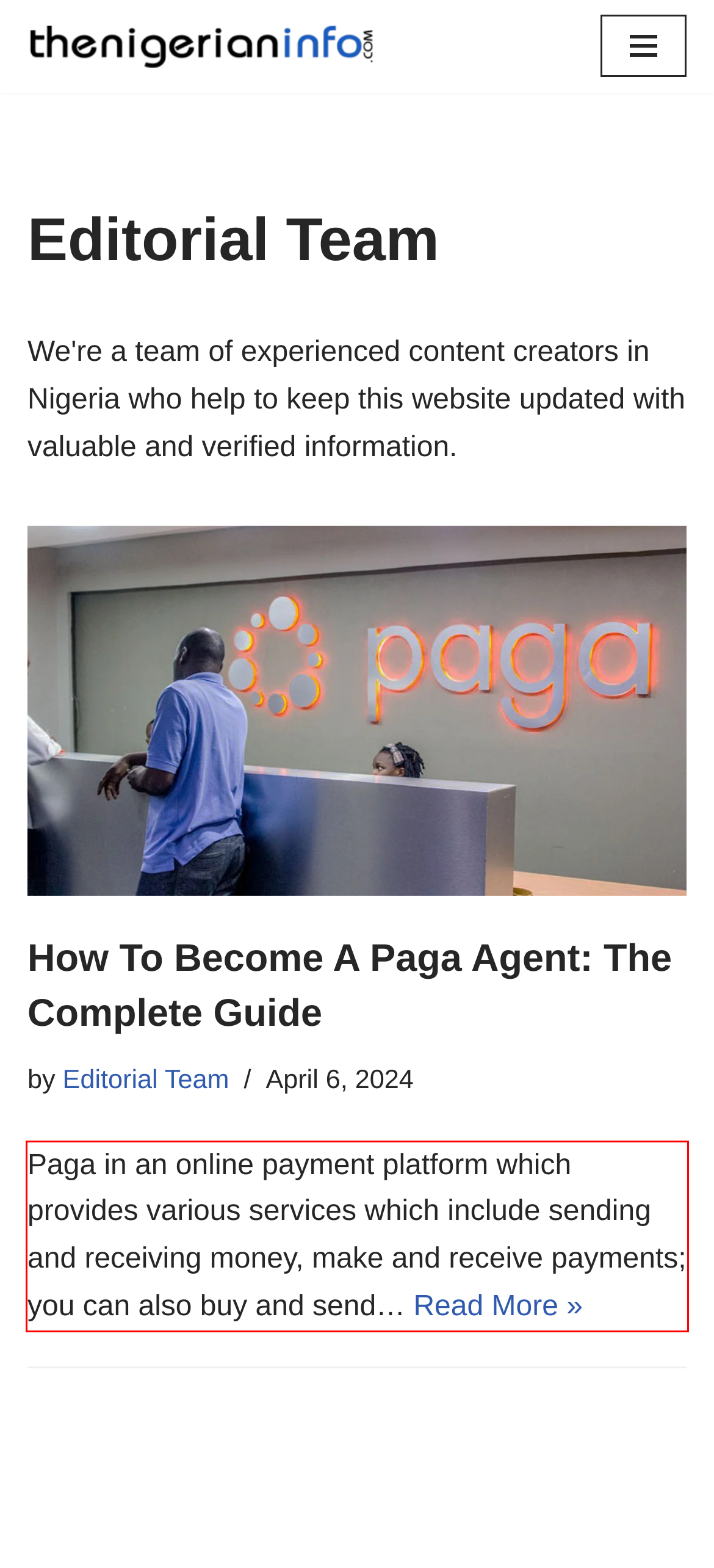Identify the text within the red bounding box on the webpage screenshot and generate the extracted text content.

Paga in an online payment platform which provides various services which include sending and receiving money, make and receive payments; you can also buy and send… Read More » How To Become A Paga Agent: The Complete Guide